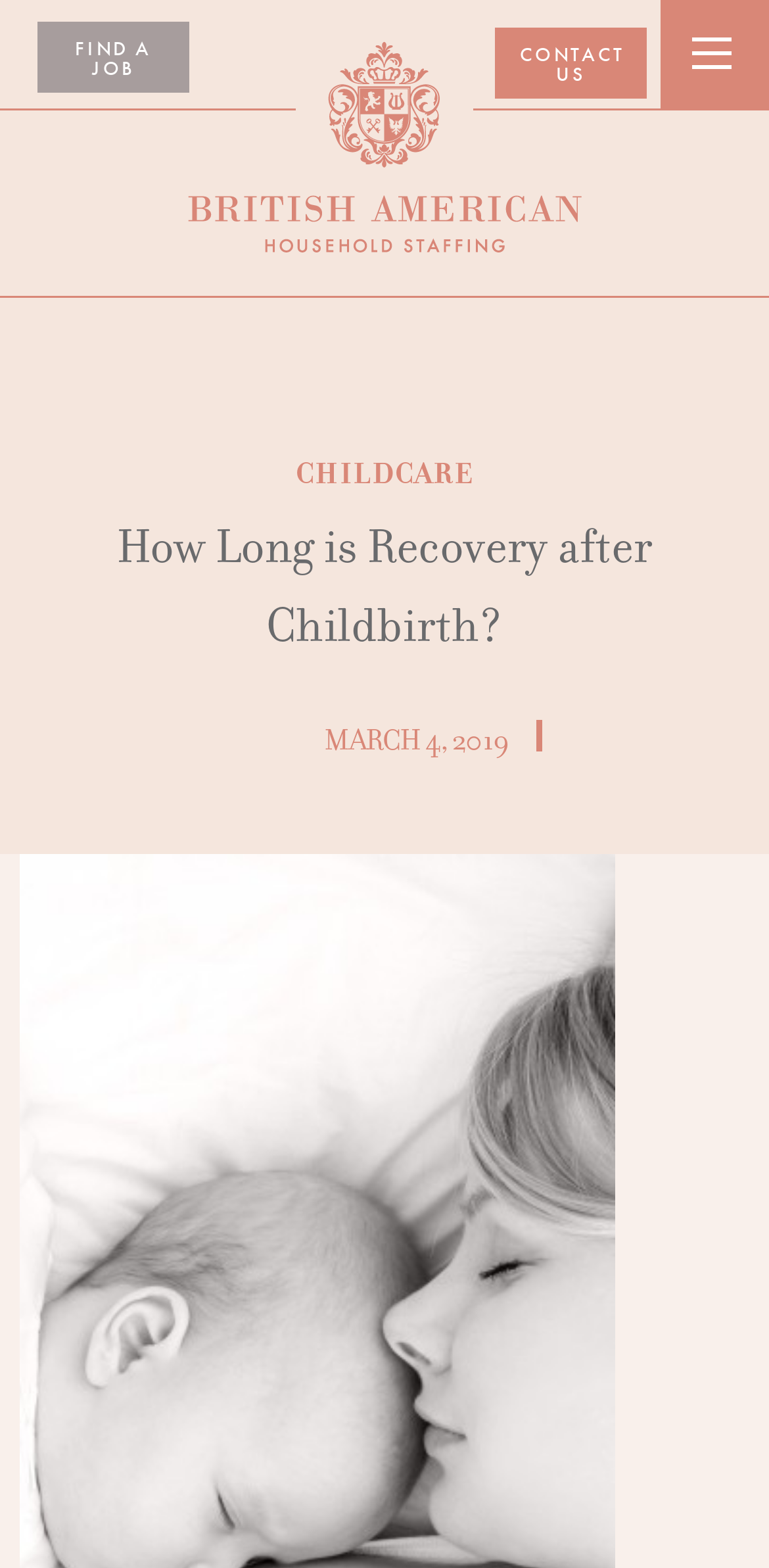Identify the bounding box coordinates for the UI element described by the following text: "parent_node: British American Household Staffing". Provide the coordinates as four float numbers between 0 and 1, in the format [left, top, right, bottom].

[0.244, 0.07, 0.756, 0.161]